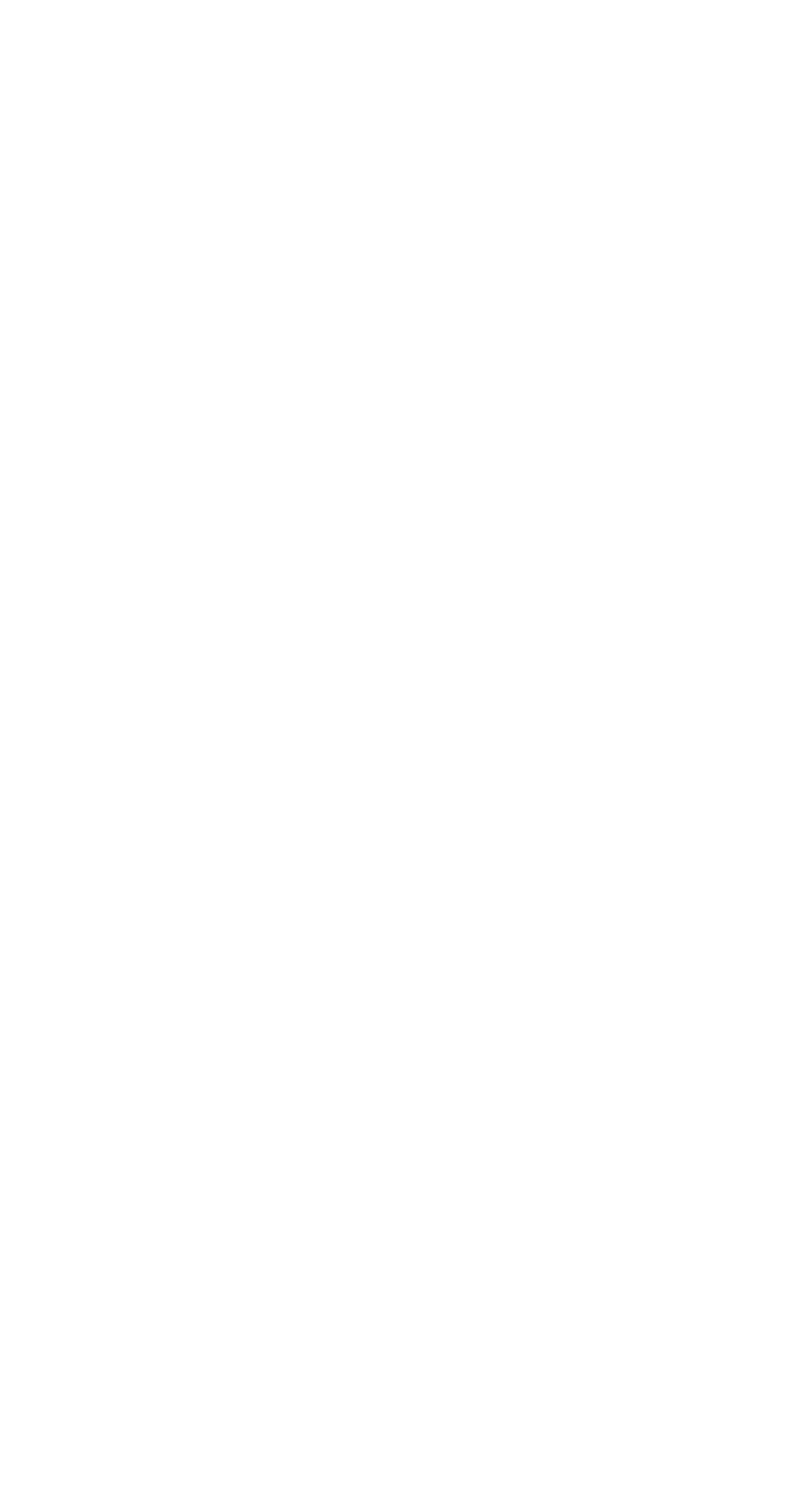Is the email textbox required?
Using the image, answer in one word or phrase.

Yes